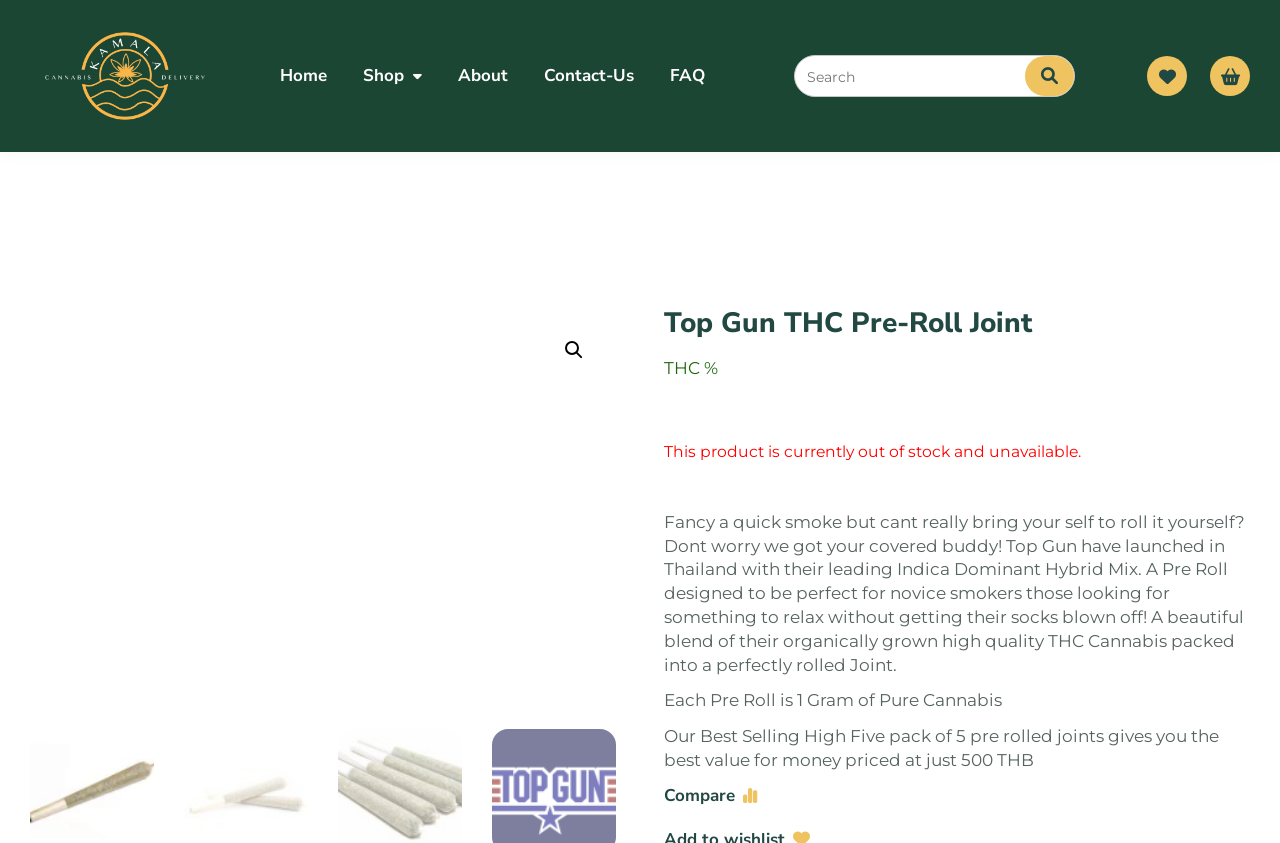Please find the bounding box coordinates of the clickable region needed to complete the following instruction: "search for products". The bounding box coordinates must consist of four float numbers between 0 and 1, i.e., [left, top, right, bottom].

[0.62, 0.065, 0.84, 0.115]